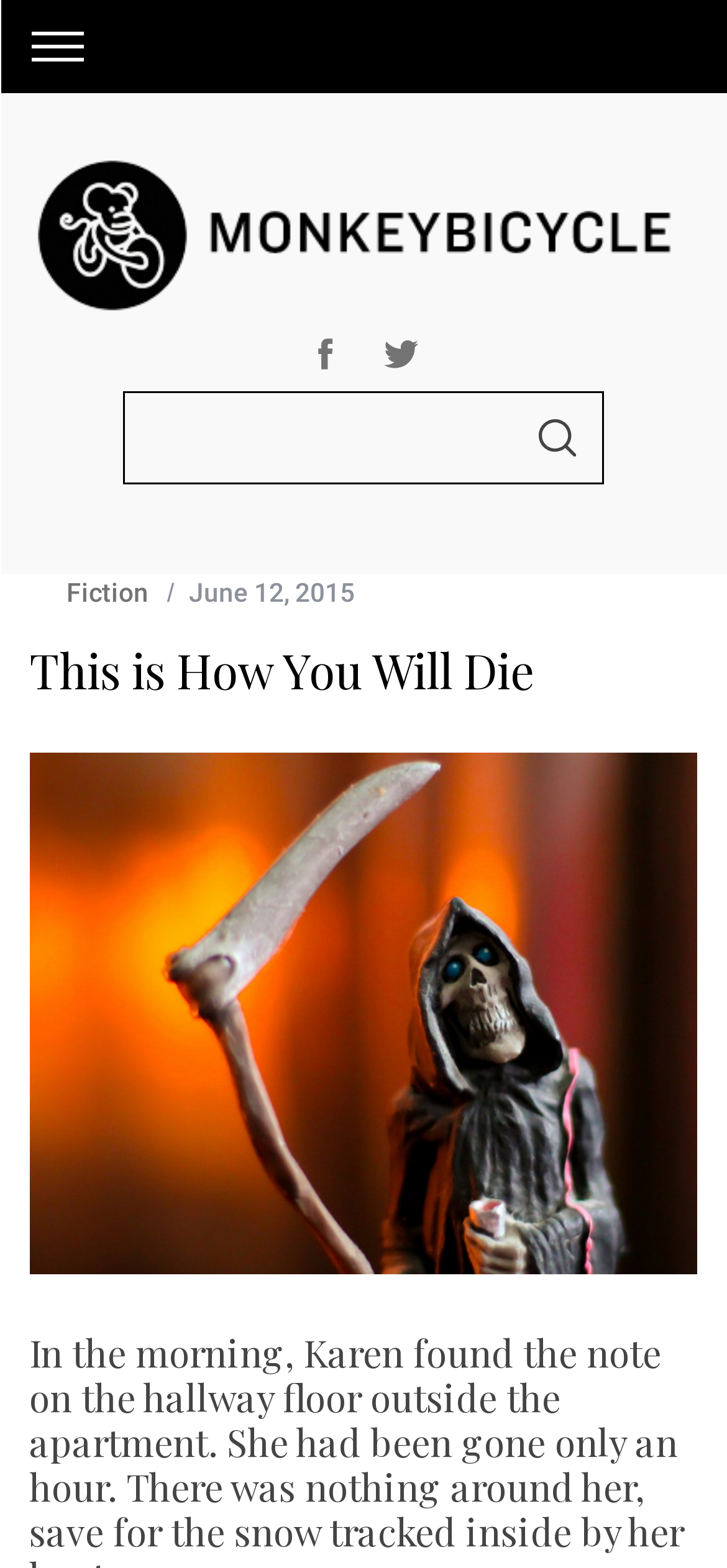Answer in one word or a short phrase: 
How many search boxes are there?

2